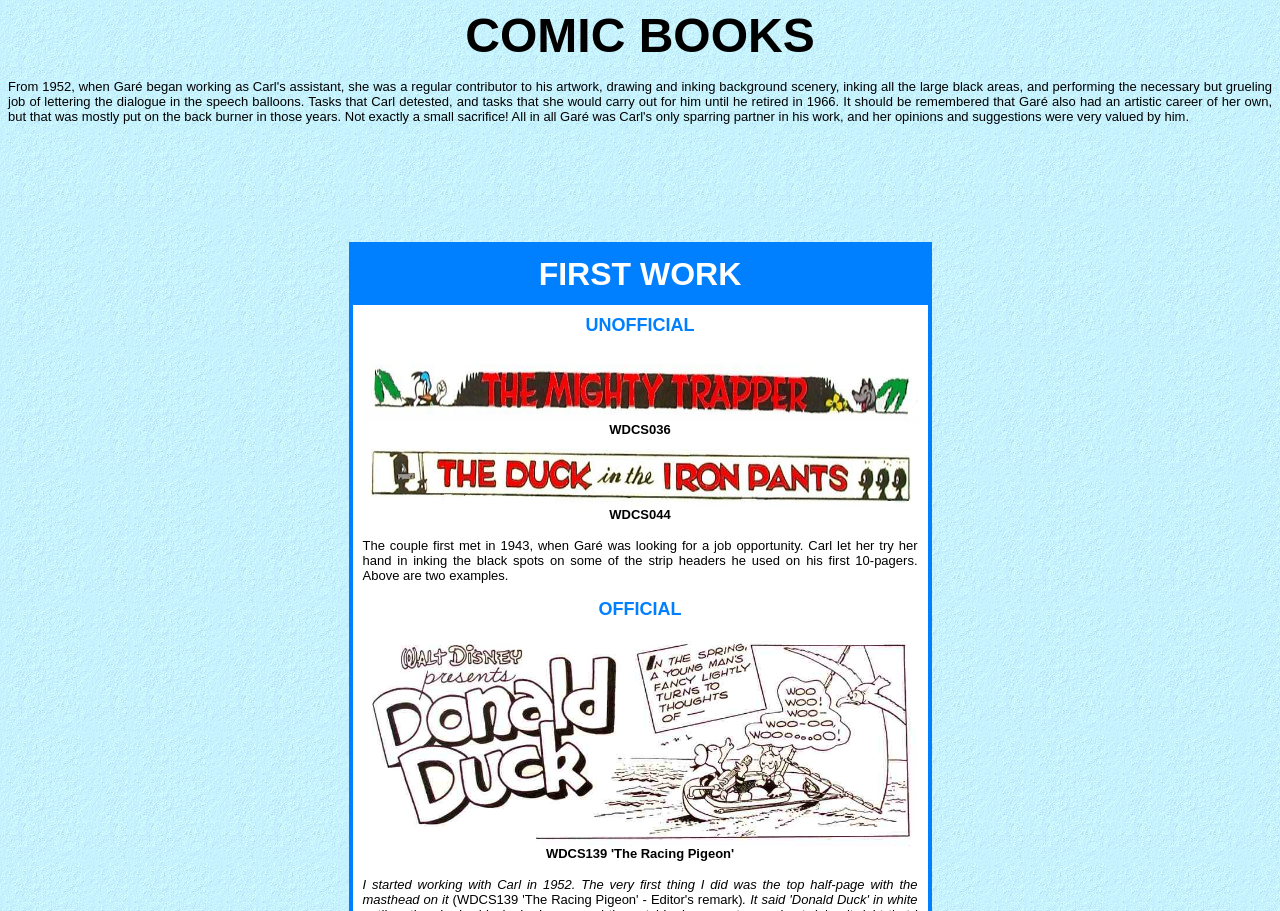What is the first comic book work mentioned?
Based on the image, answer the question with a single word or brief phrase.

WDCS036